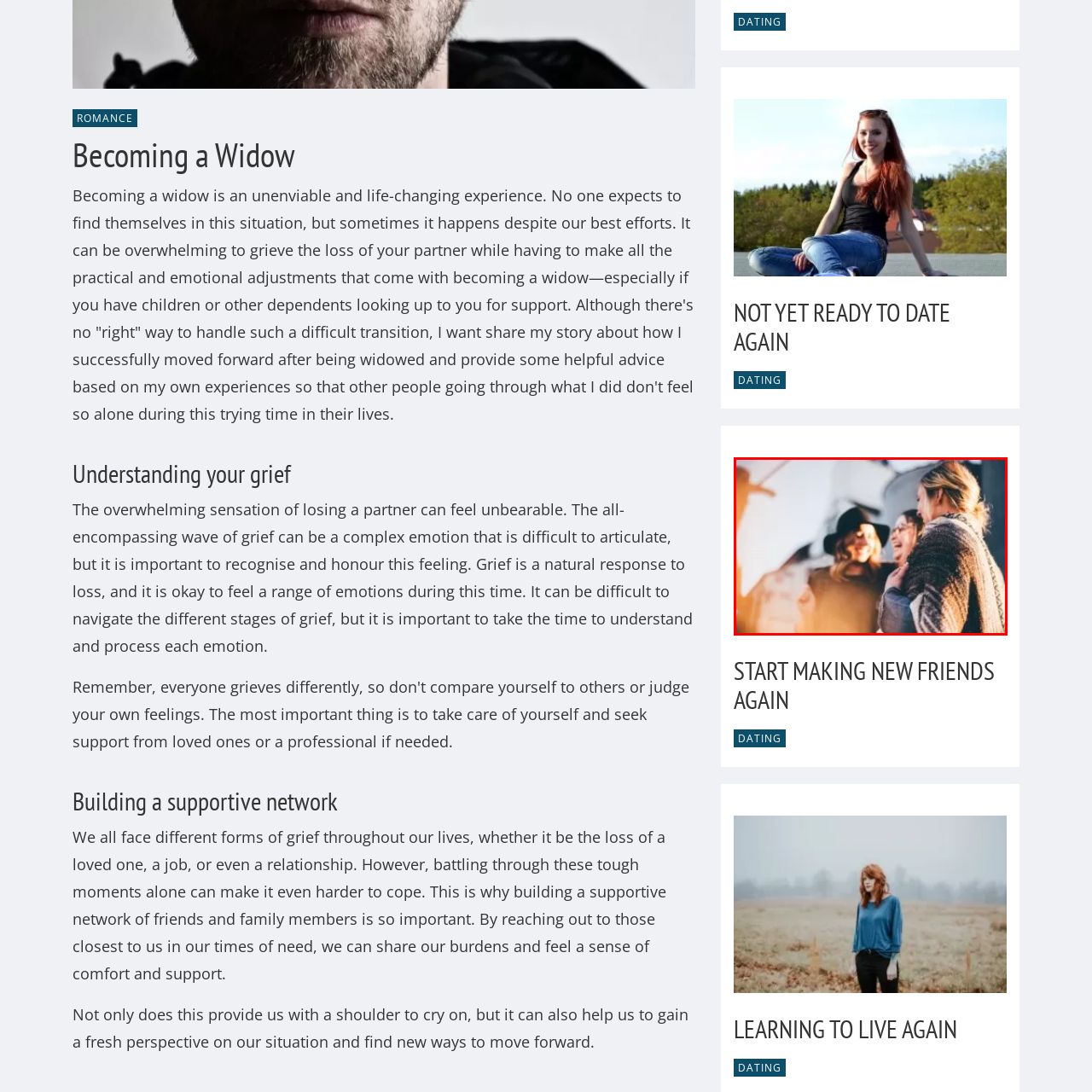View the element within the red boundary, Are the women in the image experiencing loss or grief? 
Deliver your response in one word or phrase.

No